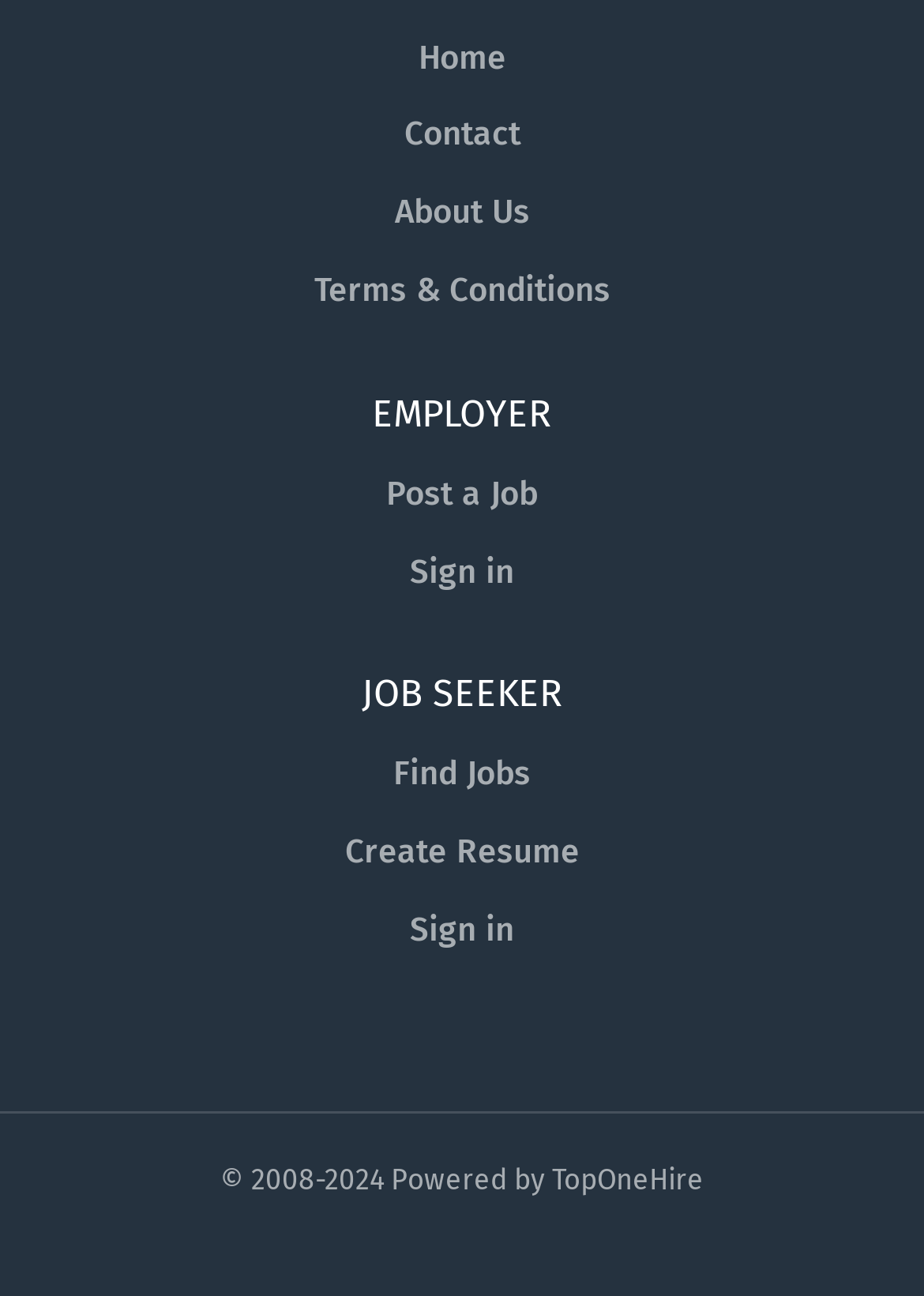Determine the bounding box coordinates of the region to click in order to accomplish the following instruction: "sign in". Provide the coordinates as four float numbers between 0 and 1, specifically [left, top, right, bottom].

[0.444, 0.425, 0.556, 0.456]